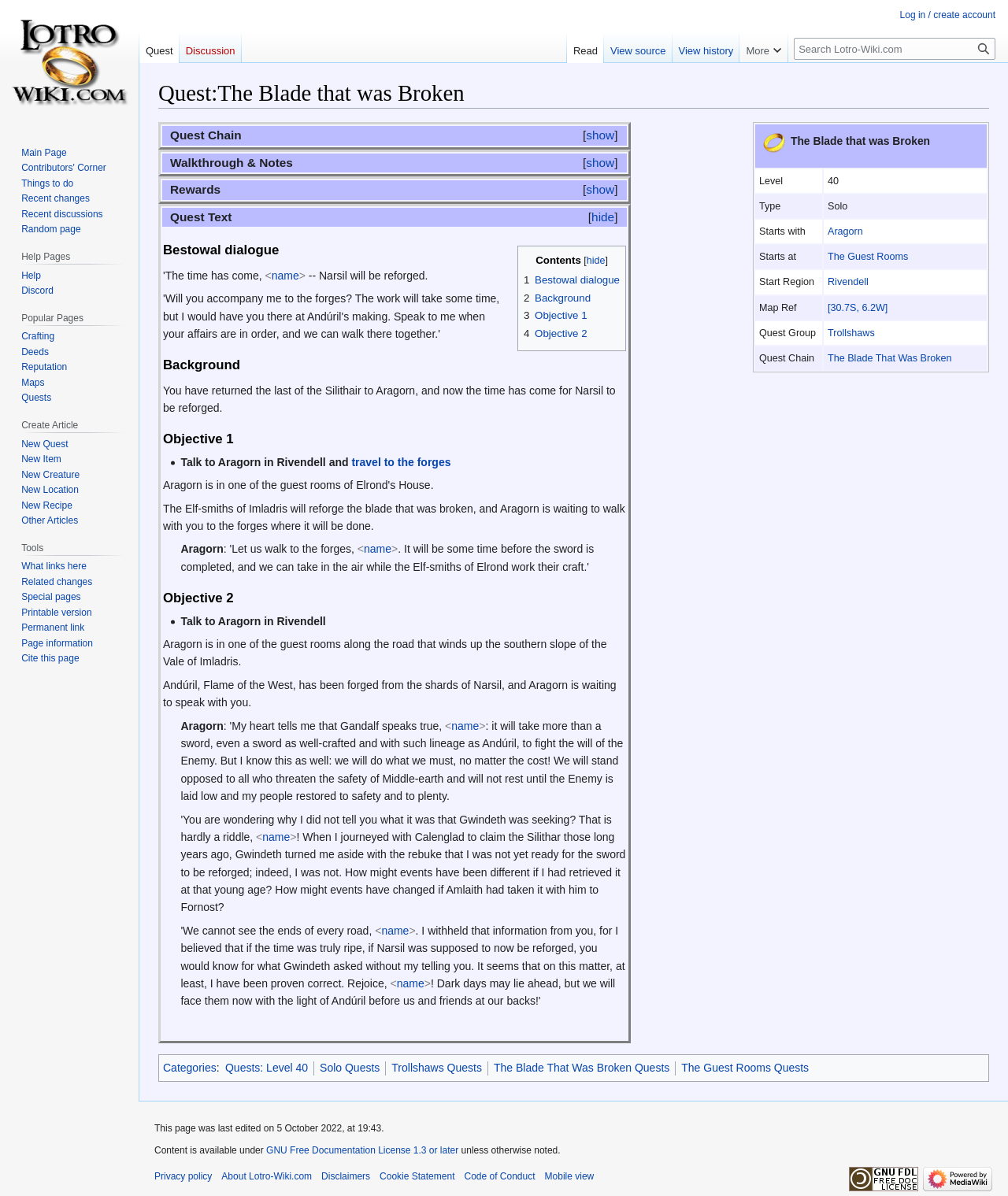Where does the quest start?
Look at the image and respond with a one-word or short phrase answer.

The Guest Rooms